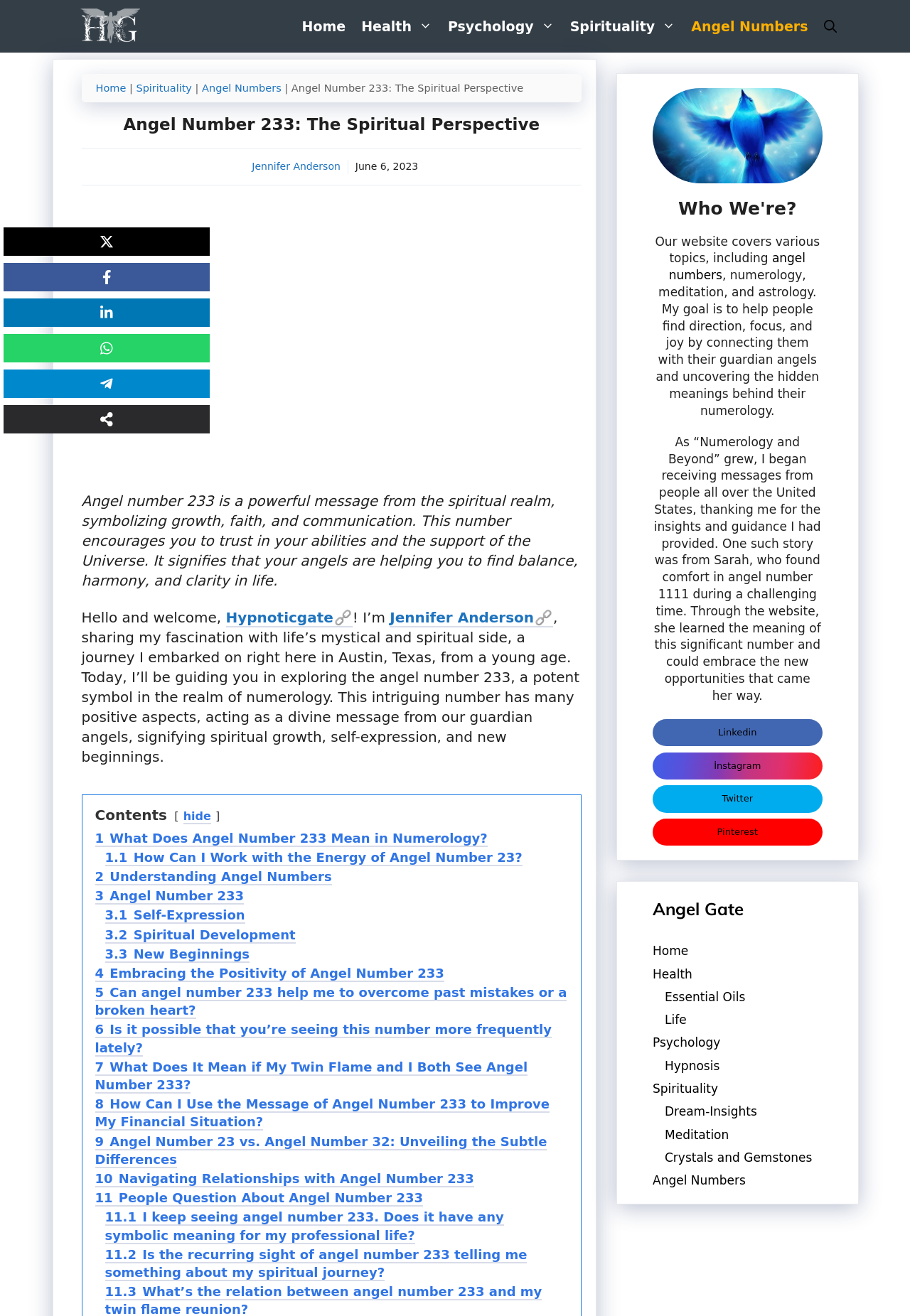What social media platforms are linked on the webpage?
Kindly give a detailed and elaborate answer to the question.

I found the social media links by looking at the complementary elements at the bottom of the webpage. These elements contain links to various social media platforms, including Facebook, LinkedIn, Instagram, Twitter, and Pinterest.